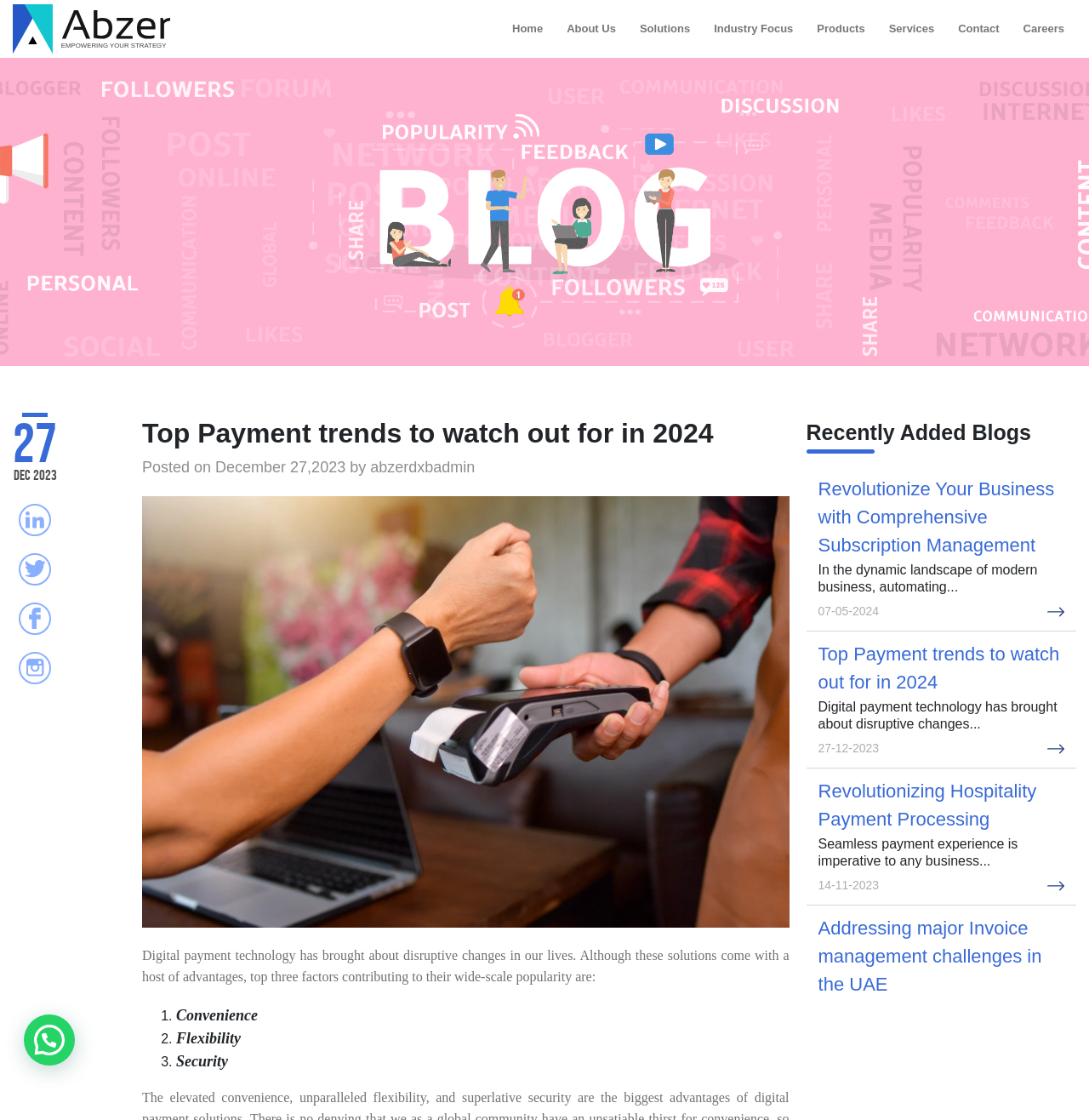From the webpage screenshot, identify the region described by Industry Focus. Provide the bounding box coordinates as (top-left x, top-left y, bottom-right x, bottom-right y), with each value being a floating point number between 0 and 1.

[0.65, 0.001, 0.734, 0.051]